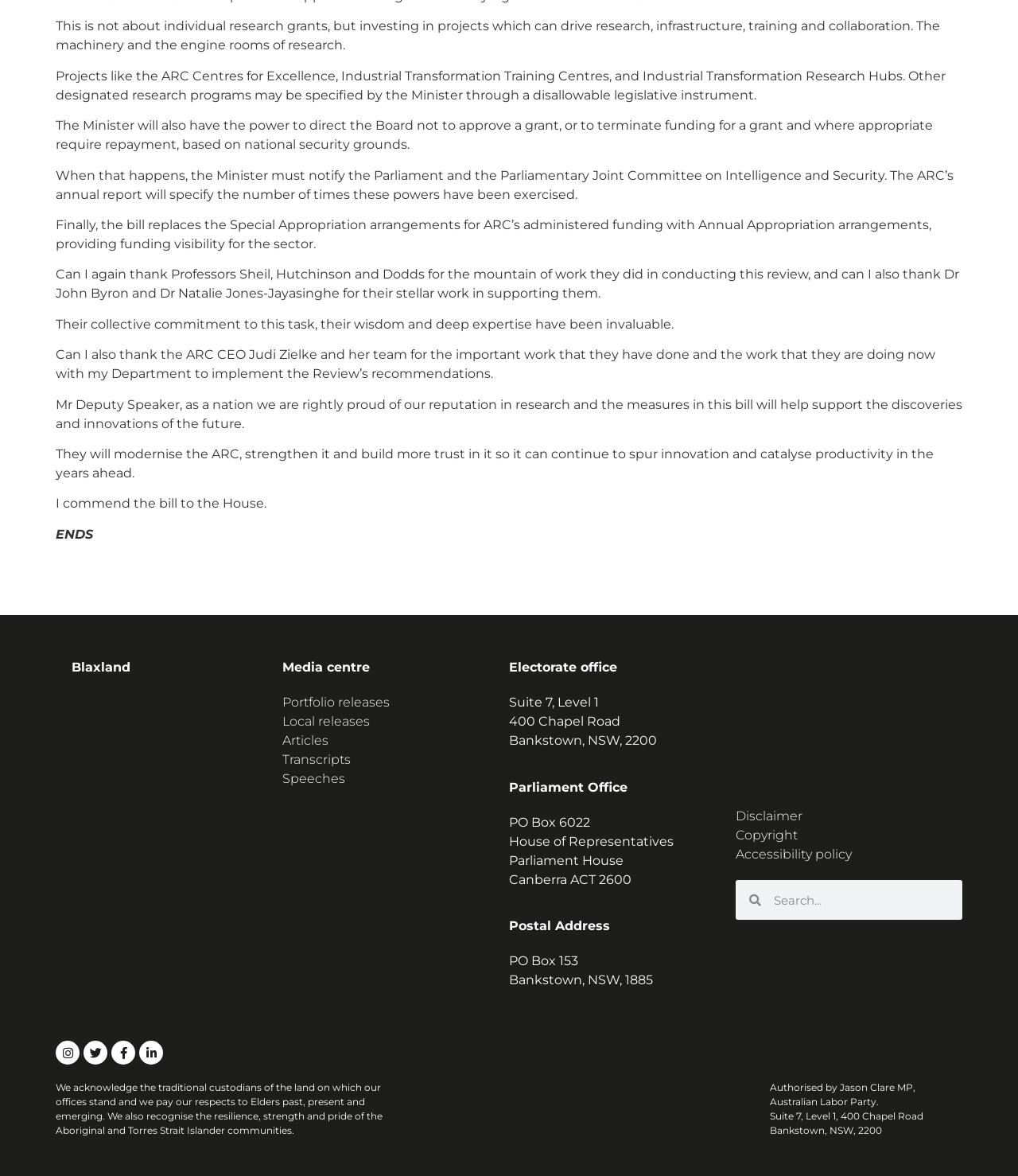Observe the image and answer the following question in detail: What is the purpose of the ARC Centres for Excellence?

Based on the text, it is mentioned that the ARC Centres for Excellence are projects that can drive research, infrastructure, training and collaboration. This suggests that the purpose of these centres is to facilitate and support these activities.